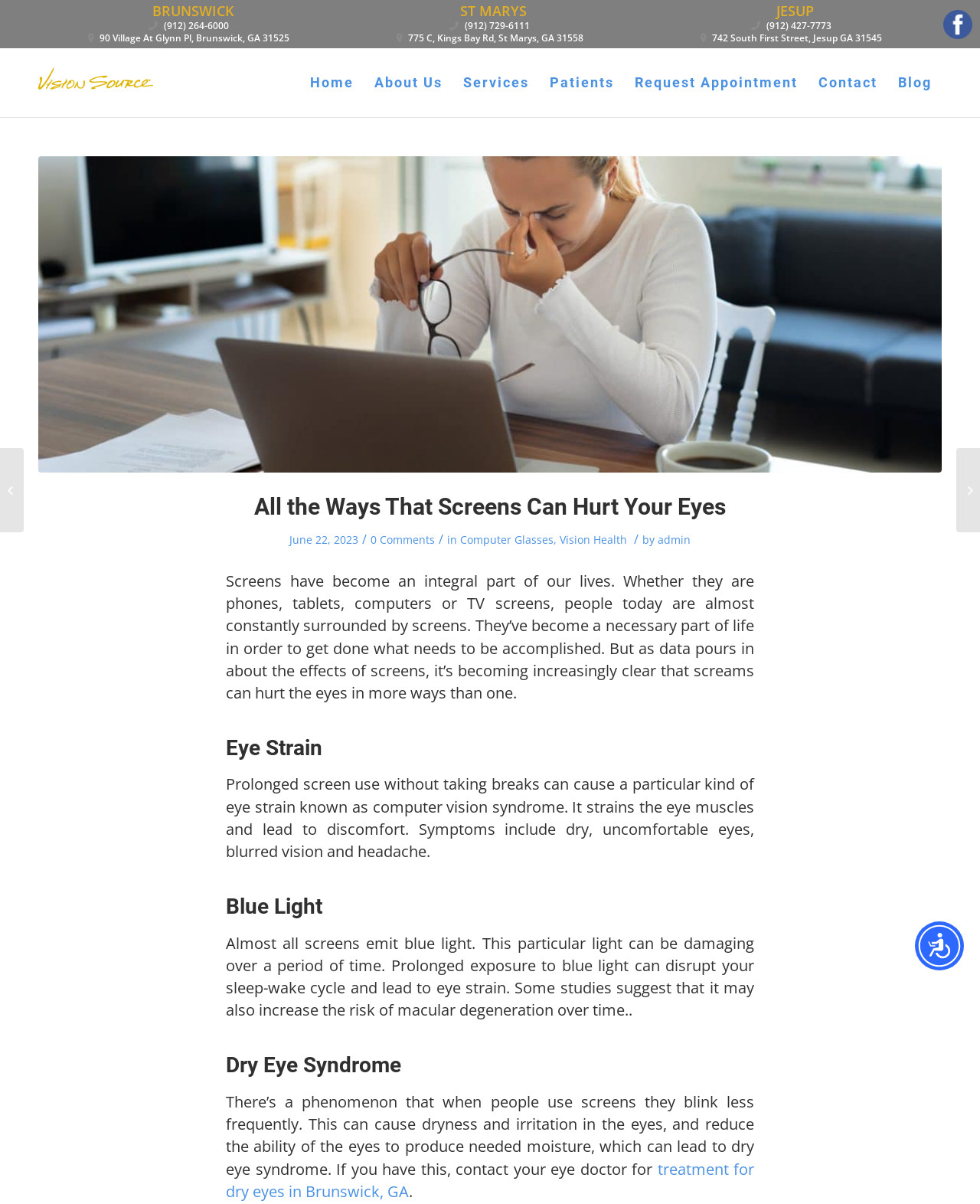What is the recommended action for people with dry eye syndrome?
Use the image to answer the question with a single word or phrase.

Contact an eye doctor